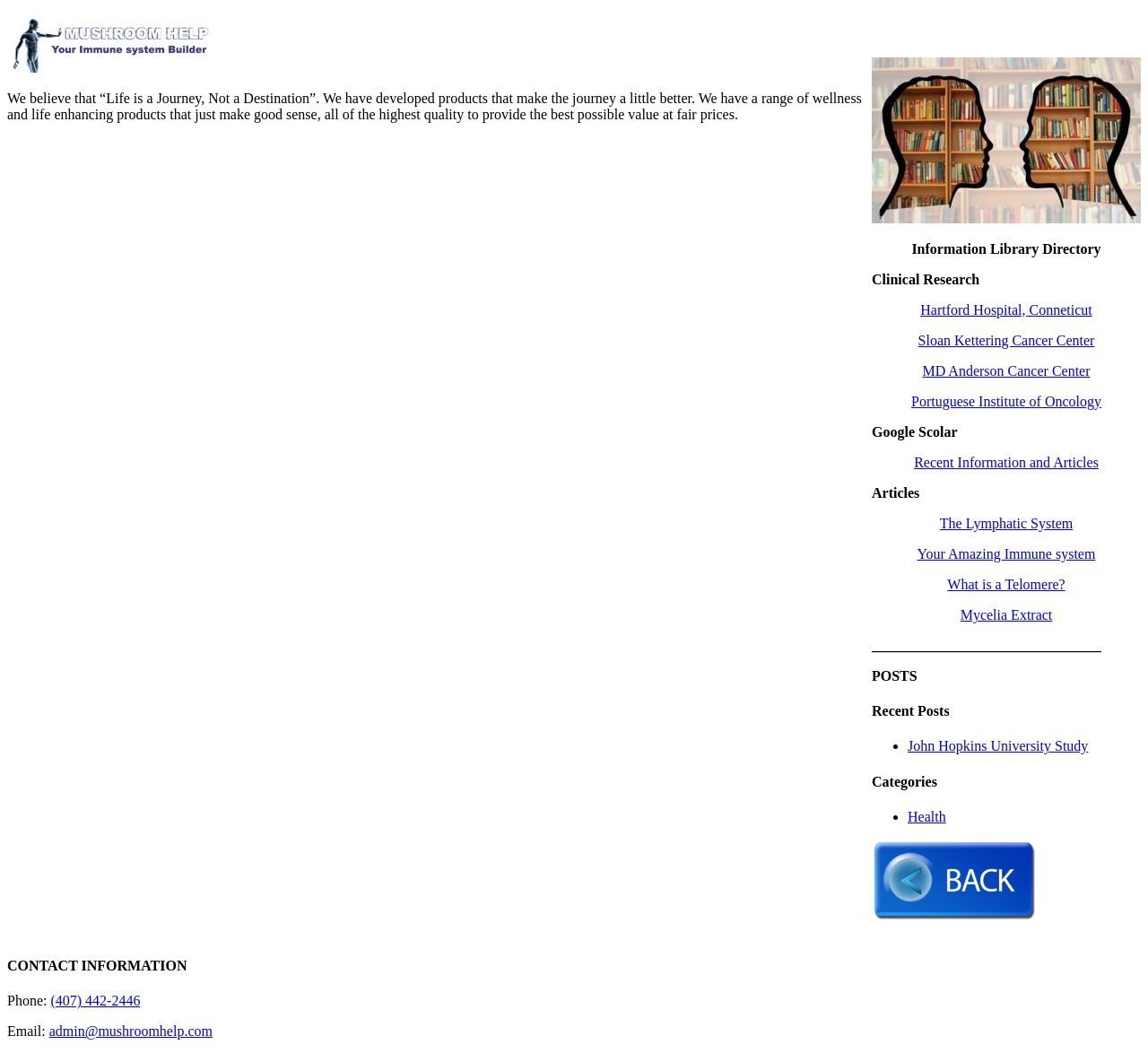Kindly determine the bounding box coordinates of the area that needs to be clicked to fulfill this instruction: "Read about the Lymphatic System".

[0.819, 0.485, 0.935, 0.5]